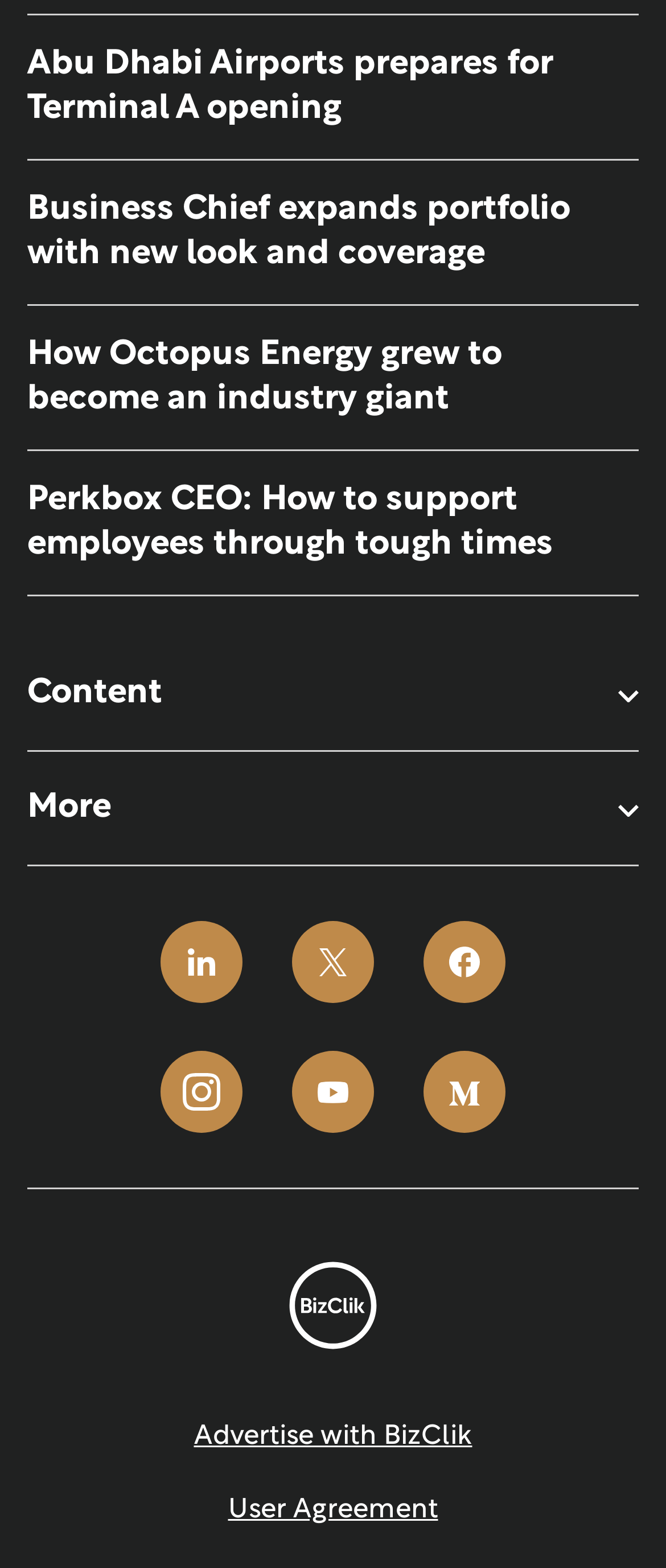Identify the bounding box coordinates of the element that should be clicked to fulfill this task: "Click on the 'Content' button". The coordinates should be provided as four float numbers between 0 and 1, i.e., [left, top, right, bottom].

[0.041, 0.418, 0.959, 0.468]